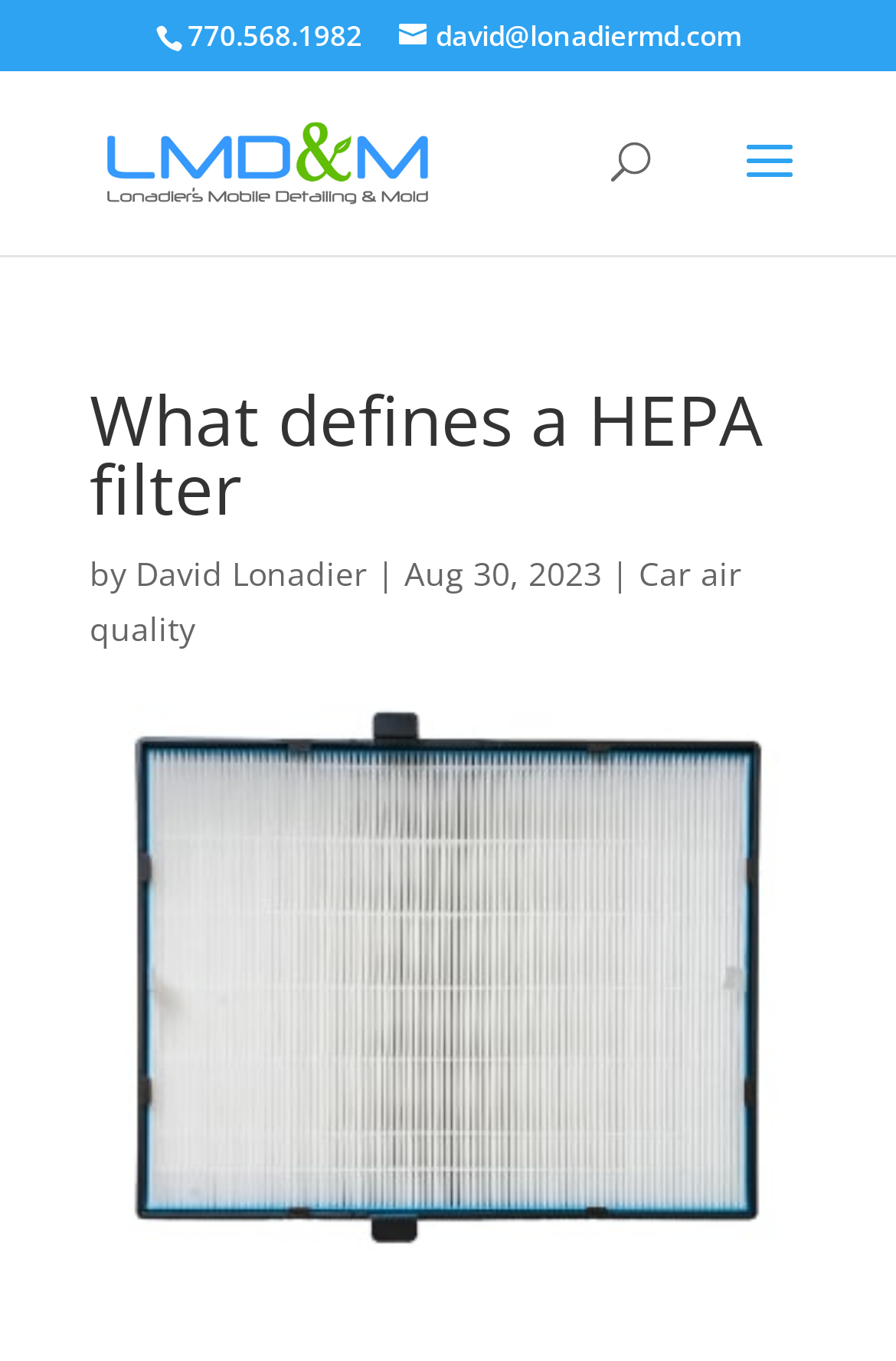Detail the various sections and features present on the webpage.

The webpage is about an article that explains the characteristics required for an air filter to be classified as a HEPA air filter. At the top-left corner, there is a phone number "770.568.1982" and an email address "david@lonadiermd.com" next to it. Below these, there is a link to "Mobile Detailing Atlanta" with an accompanying image of the same name.

On the right side of the top section, there is a search bar with a label "Search for:". Below the search bar, there is a heading "What defines a HEPA filter" that spans across the page. Underneath the heading, there is an author section that includes the text "by", a link to "David Lonadier", a vertical bar, and the date "Aug 30, 2023".

To the right of the author section, there is a link to "Car air quality". The main content of the article is accompanied by an image of a "HEPA Filter" that takes up most of the bottom section of the page.